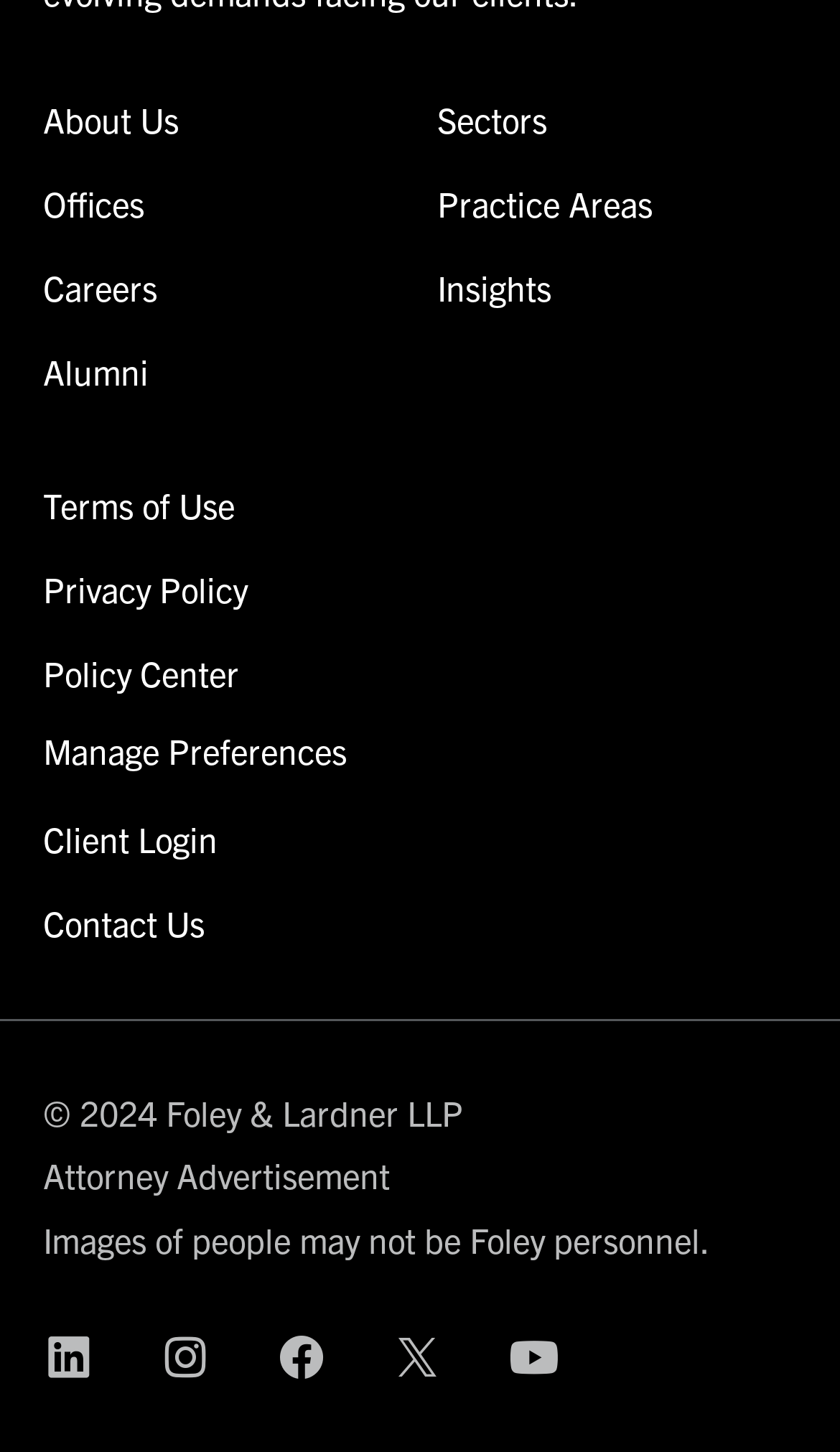Please give a short response to the question using one word or a phrase:
What is the last link in the footer section?

Connect on Youtube